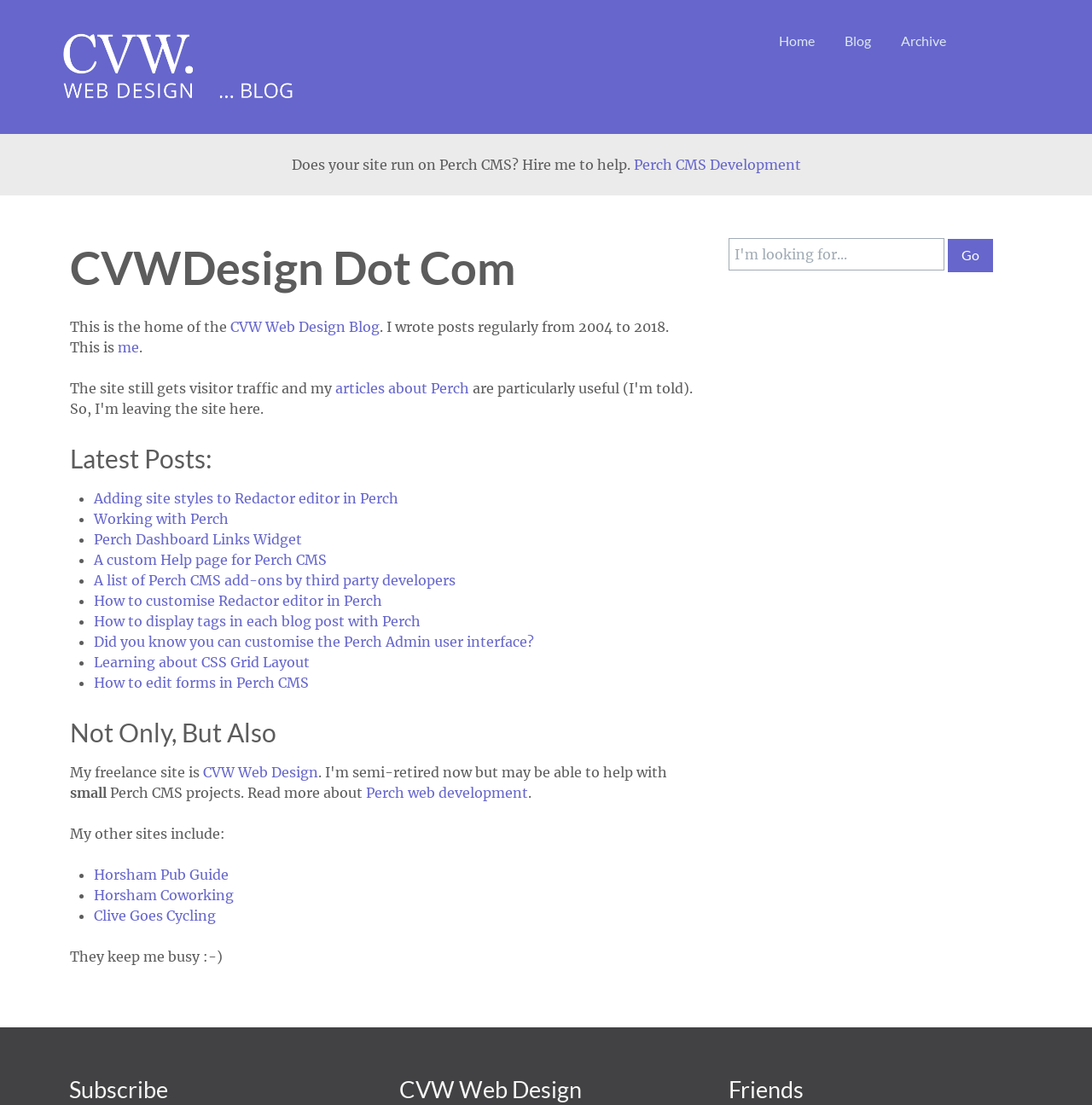Determine the bounding box coordinates of the clickable element necessary to fulfill the instruction: "Search for articles". Provide the coordinates as four float numbers within the 0 to 1 range, i.e., [left, top, right, bottom].

[0.667, 0.215, 0.865, 0.245]